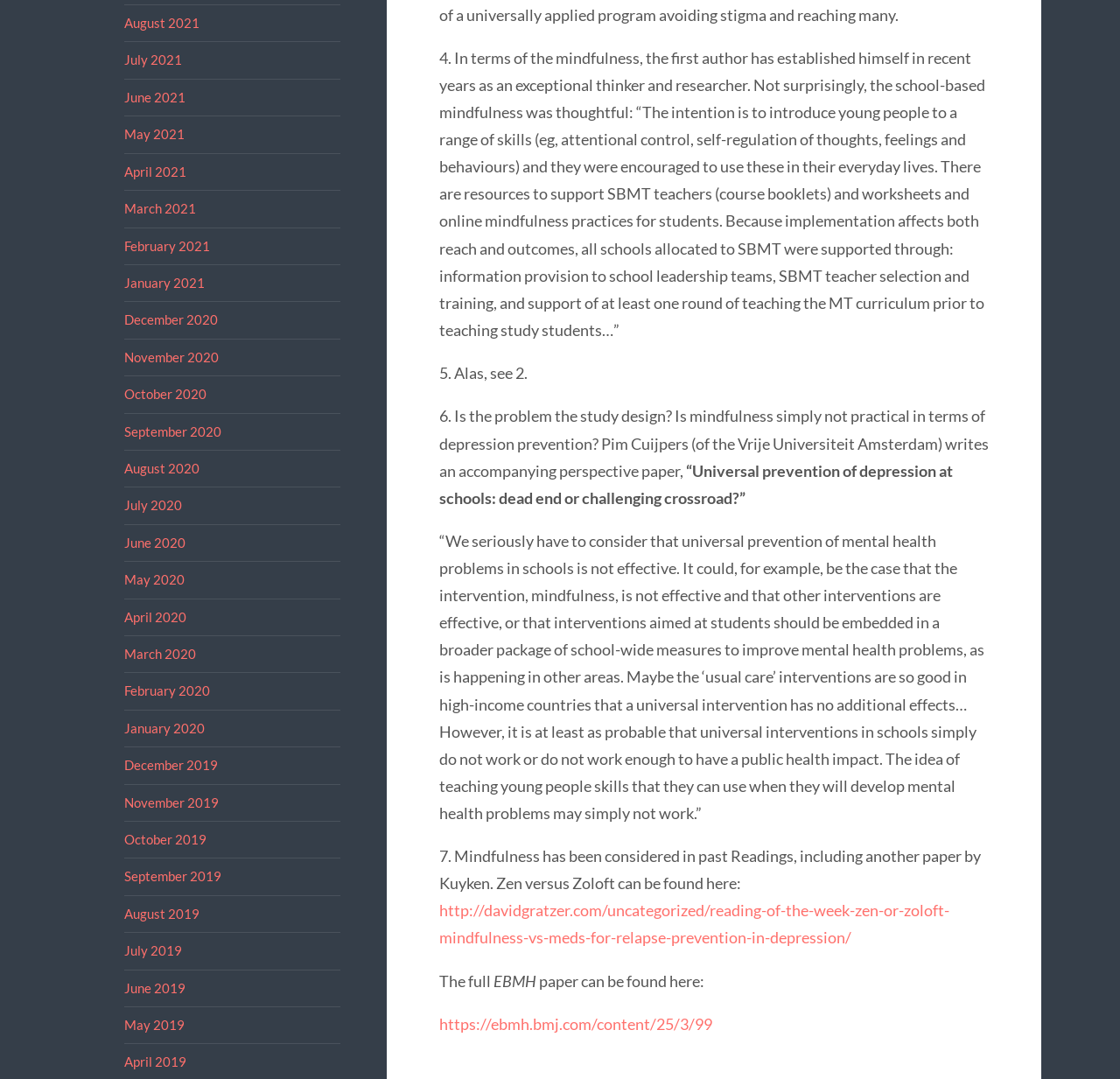Please find the bounding box coordinates of the section that needs to be clicked to achieve this instruction: "Click on the link to read the full EBMH paper".

[0.392, 0.94, 0.636, 0.958]